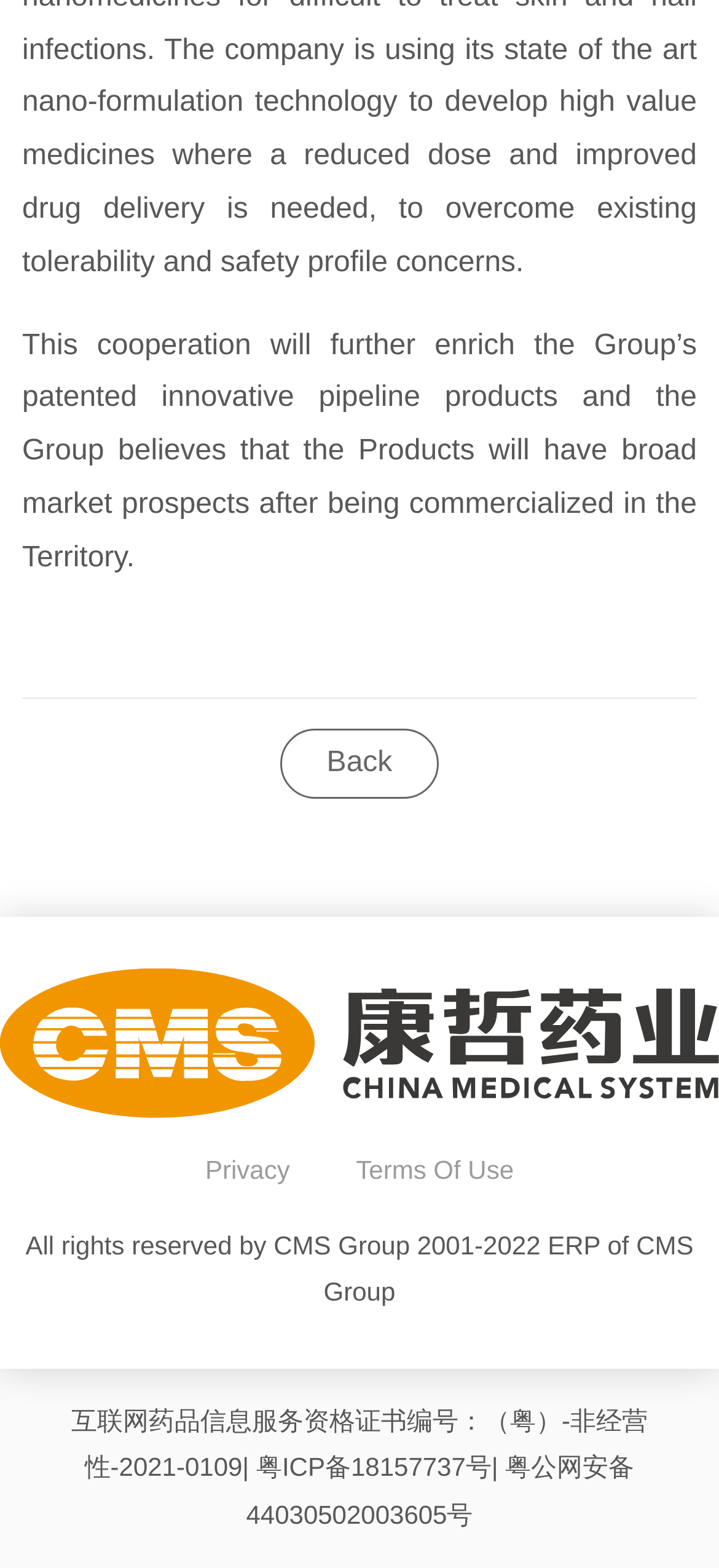Determine the bounding box for the UI element that matches this description: "Privacy".

[0.285, 0.736, 0.403, 0.755]